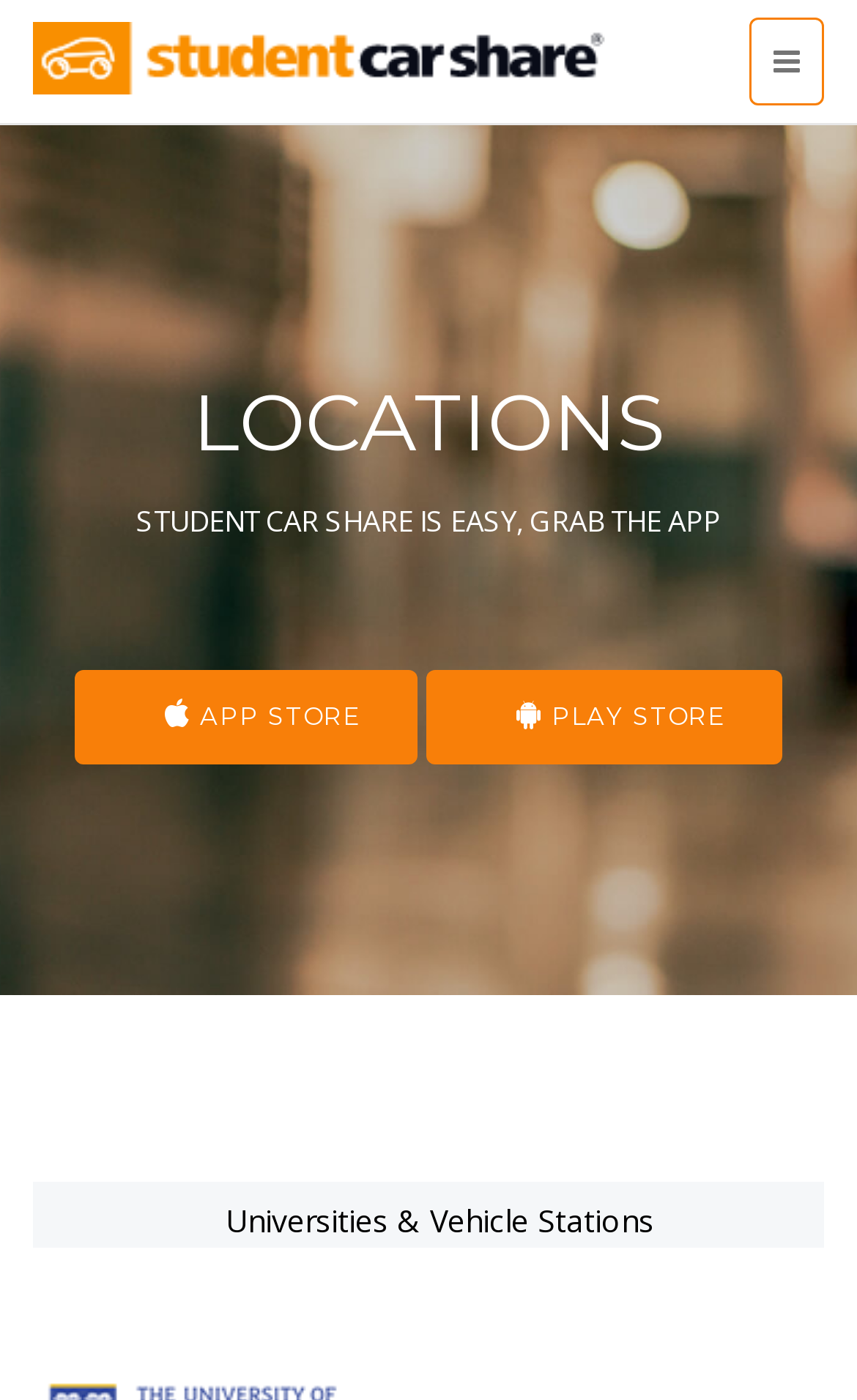Answer the question using only a single word or phrase: 
What is the main purpose of Student Car Share?

Renting a vehicle